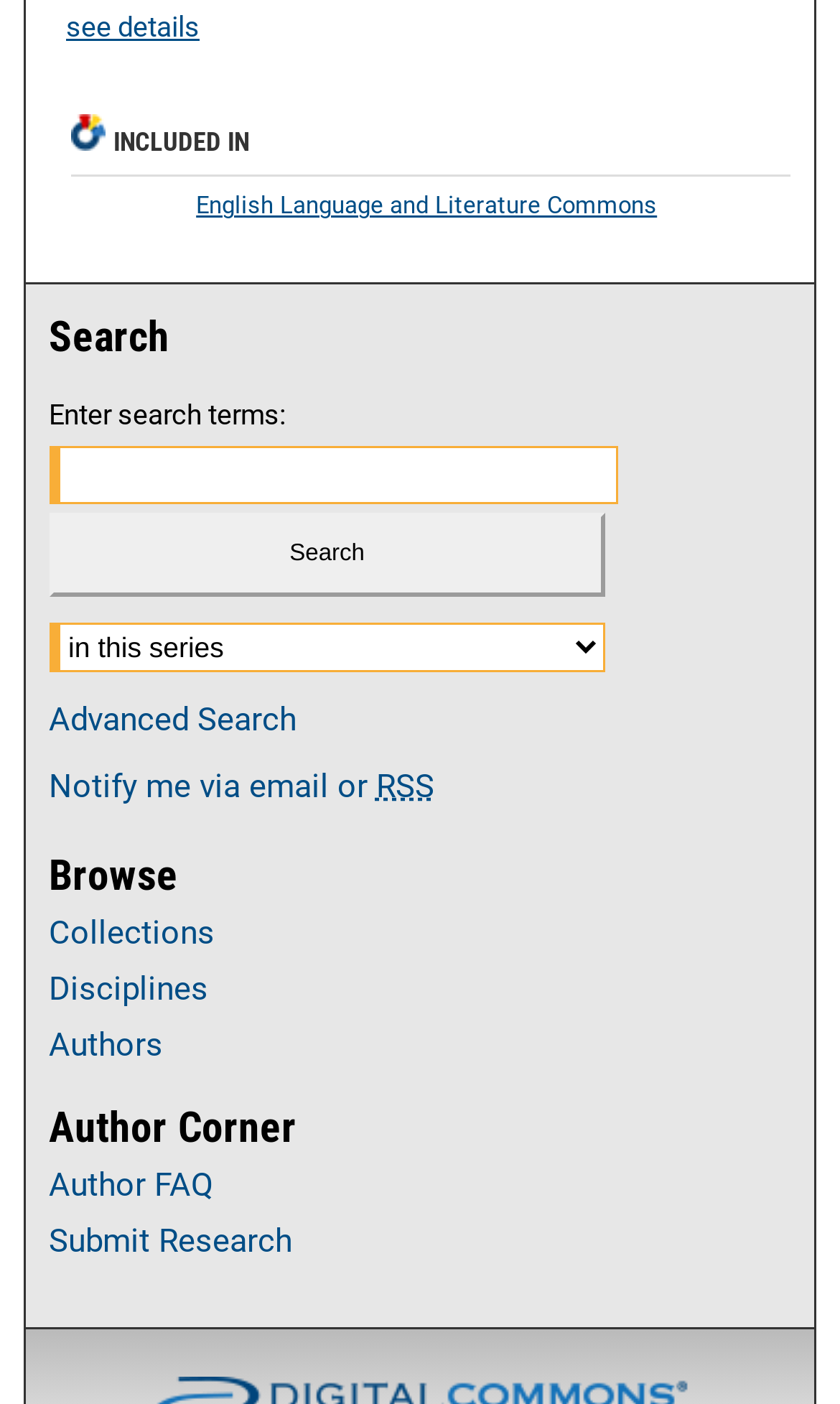Pinpoint the bounding box coordinates of the clickable element needed to complete the instruction: "Follow on Facebook". The coordinates should be provided as four float numbers between 0 and 1: [left, top, right, bottom].

None